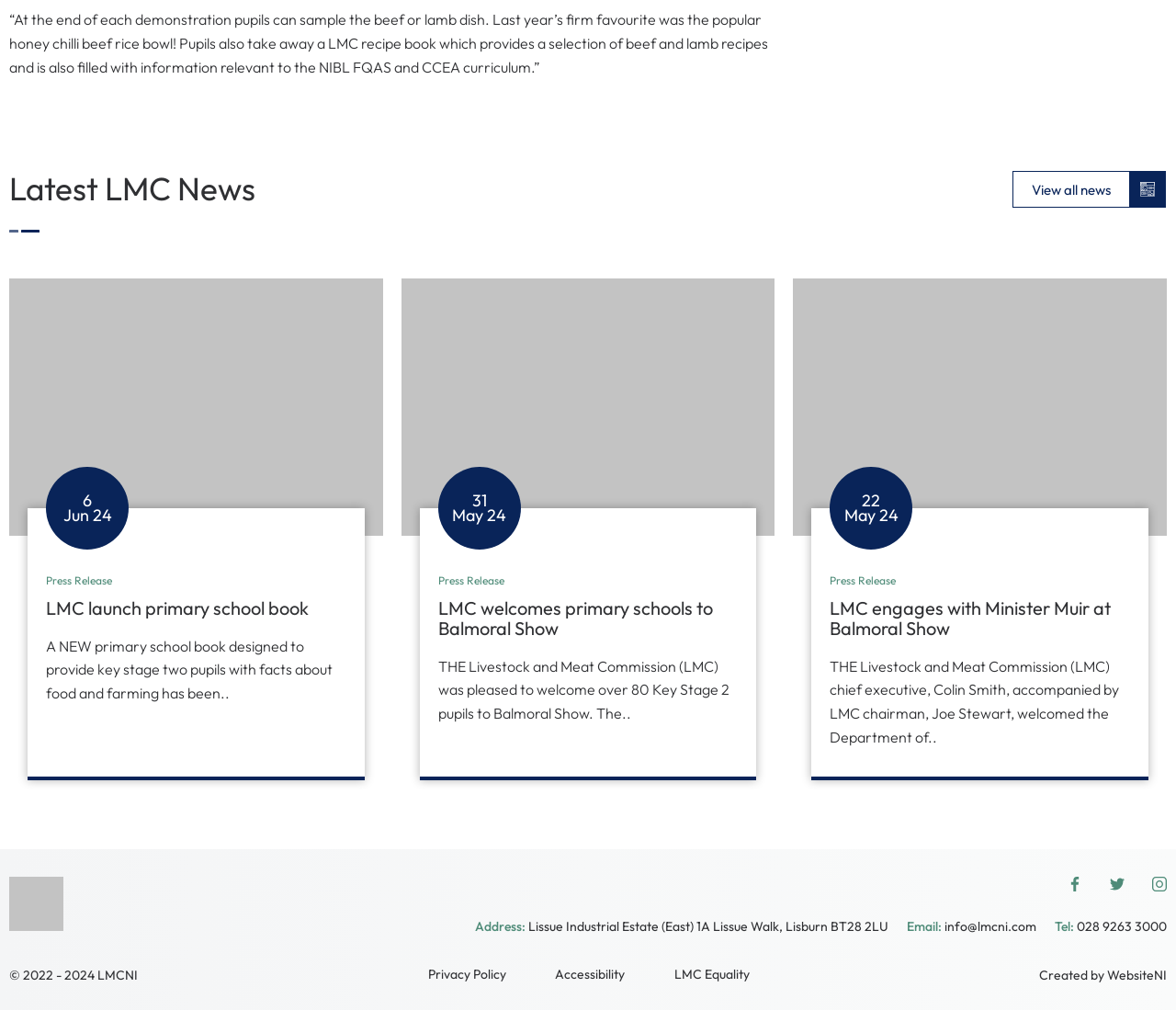What is the copyright year of the website?
Using the information from the image, answer the question thoroughly.

I found a StaticText element with the text '© 2022 - 2024 LMCNI' which indicates that the copyright year of the website is from 2022 to 2024.